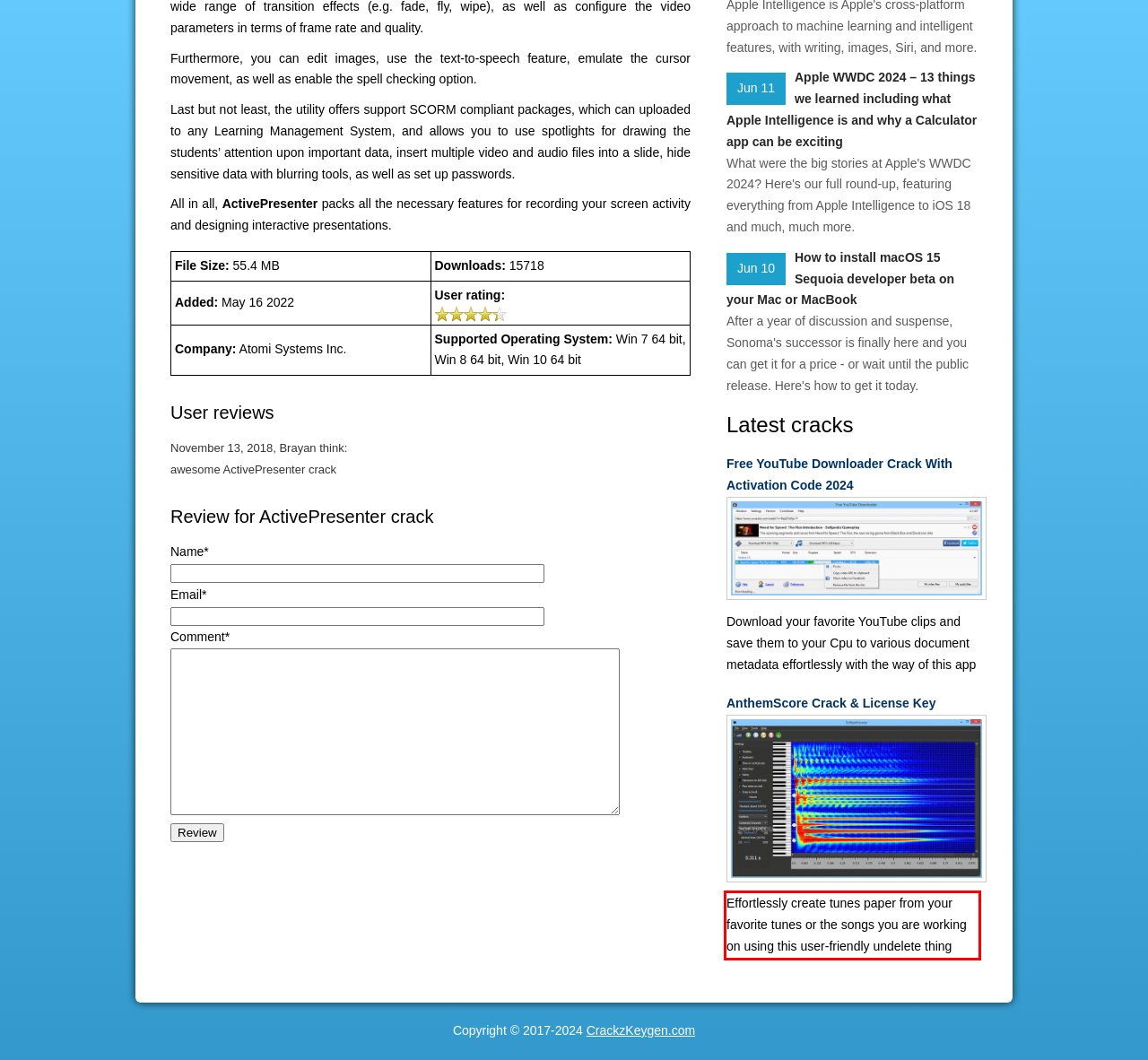Given a webpage screenshot, identify the text inside the red bounding box using OCR and extract it.

Effortlessly create tunes paper from your favorite tunes or the songs you are working on using this user-friendly undelete thing